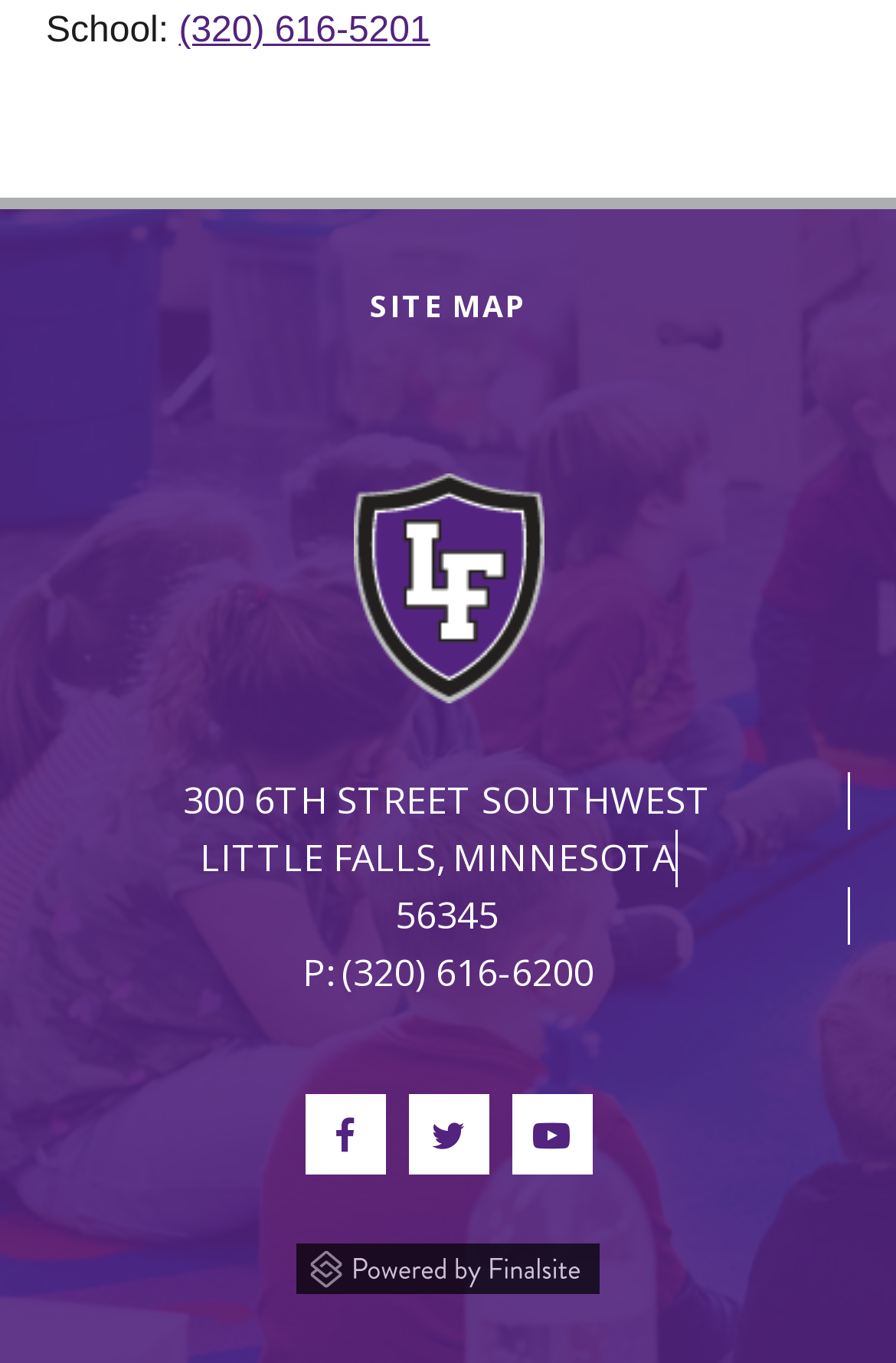Provide a brief response to the question using a single word or phrase: 
What is the address of Lincoln Elementary?

300 6TH STREET SOUTHWEST, LITTLE FALLS, MINNESOTA 56345